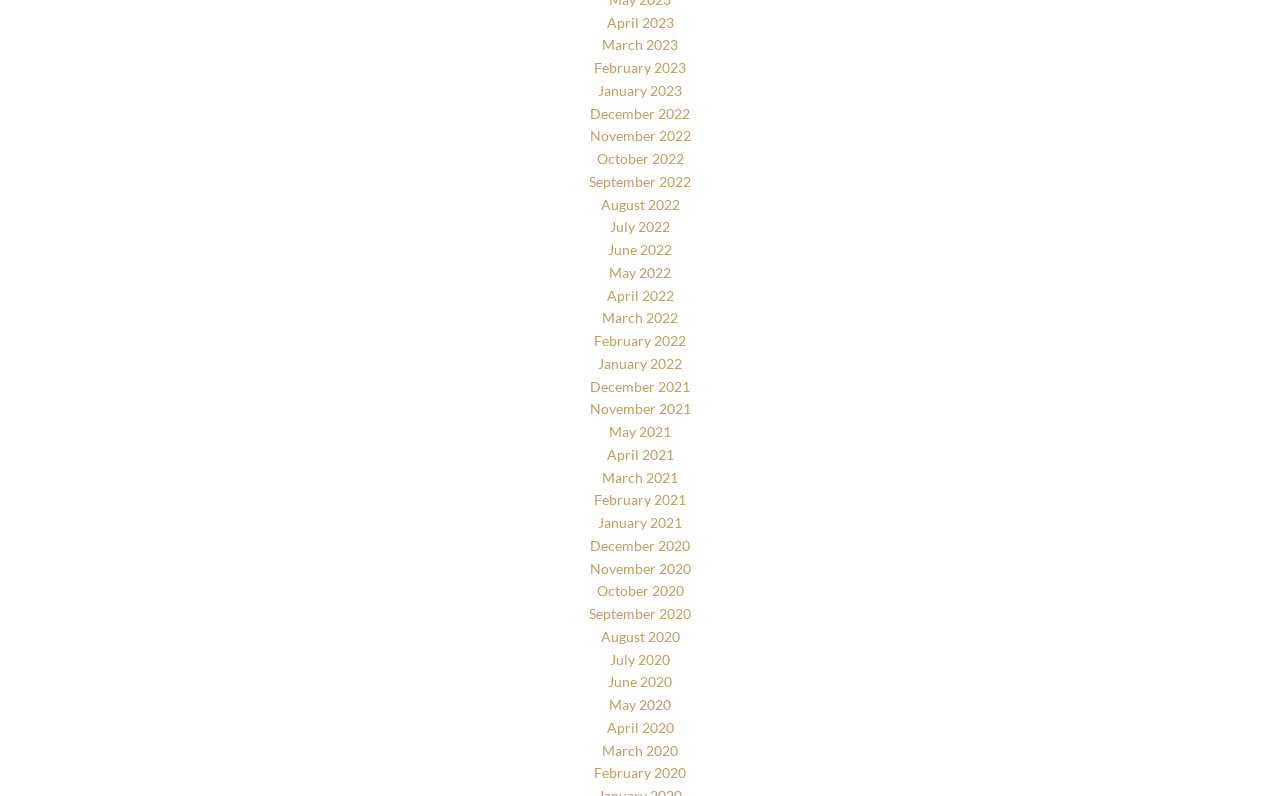Predict the bounding box of the UI element that fits this description: "August 2020".

[0.469, 0.789, 0.531, 0.81]